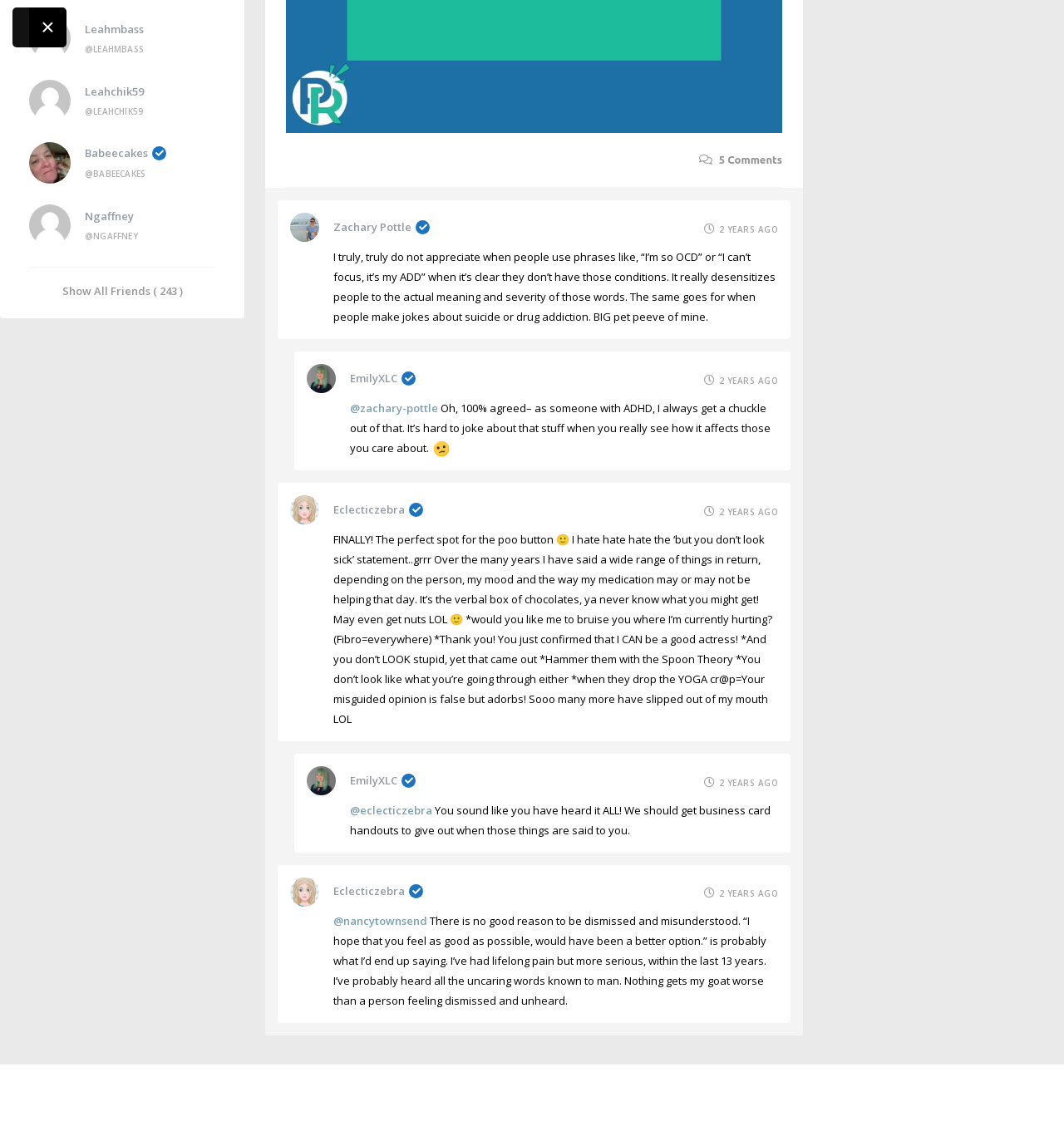Please identify the bounding box coordinates of the region to click in order to complete the task: "View profile of Eclecticzebra". The coordinates must be four float numbers between 0 and 1, specified as [left, top, right, bottom].

[0.273, 0.436, 0.31, 0.462]